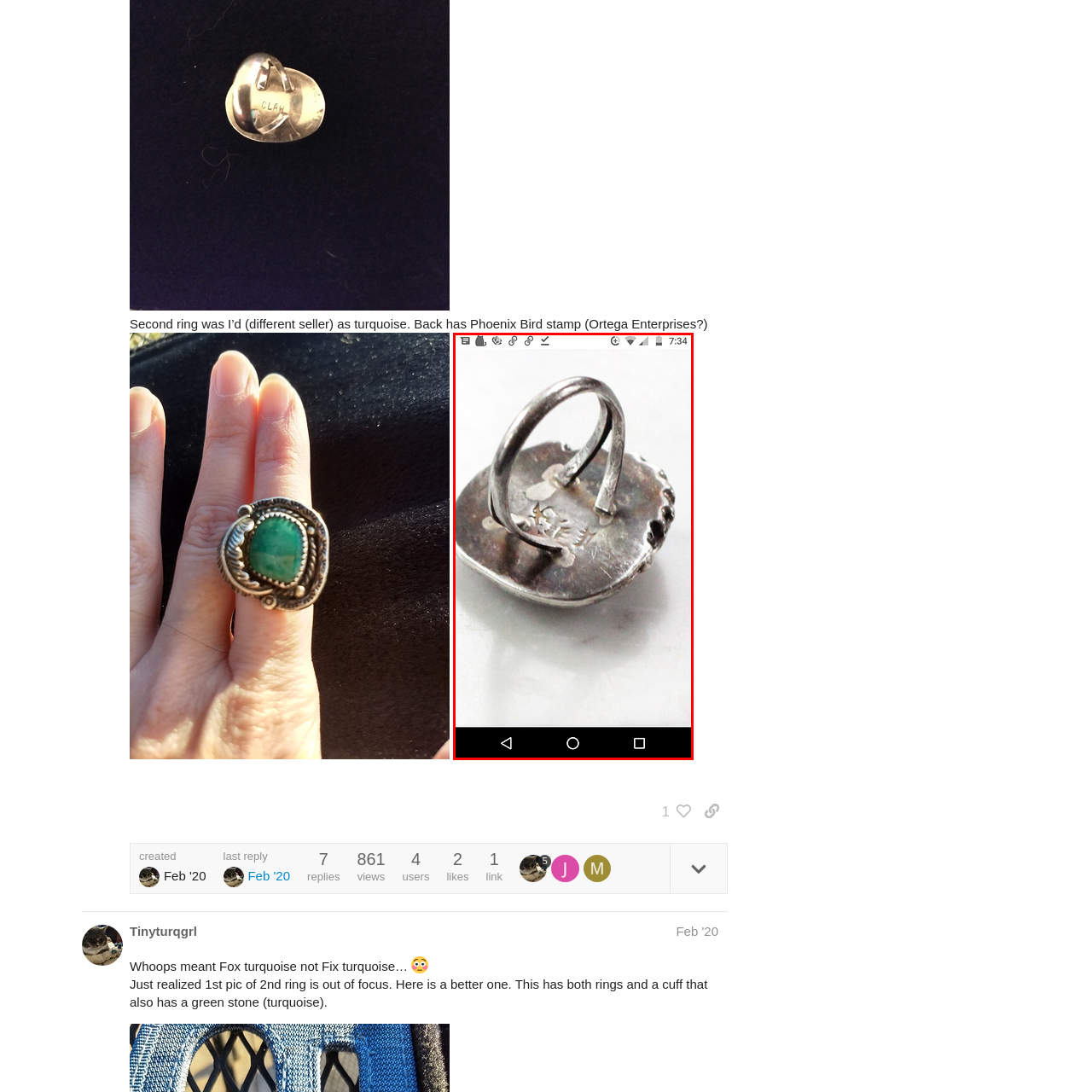What is the possible association of the maker?
Examine the image outlined by the red bounding box and answer the question with as much detail as possible.

The caption suggests that the stamped design on the ring may be indicative of its maker, possibly associated with 'Ortega Enterprises', implying a connection between the design and the enterprise.